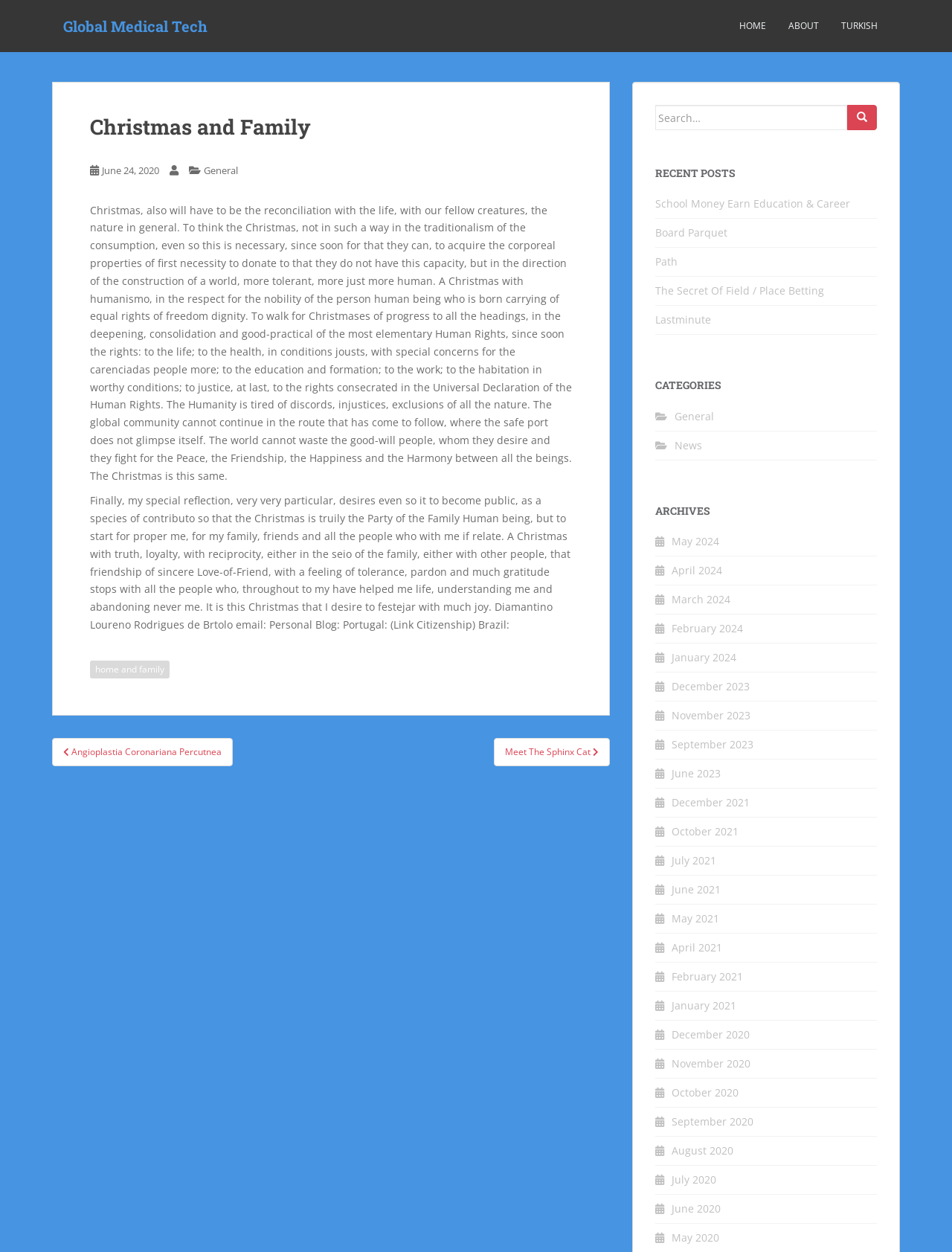What is the navigation link above the 'Posts' section?
From the image, provide a succinct answer in one word or a short phrase.

Angioplastia Coronariana Percutnea